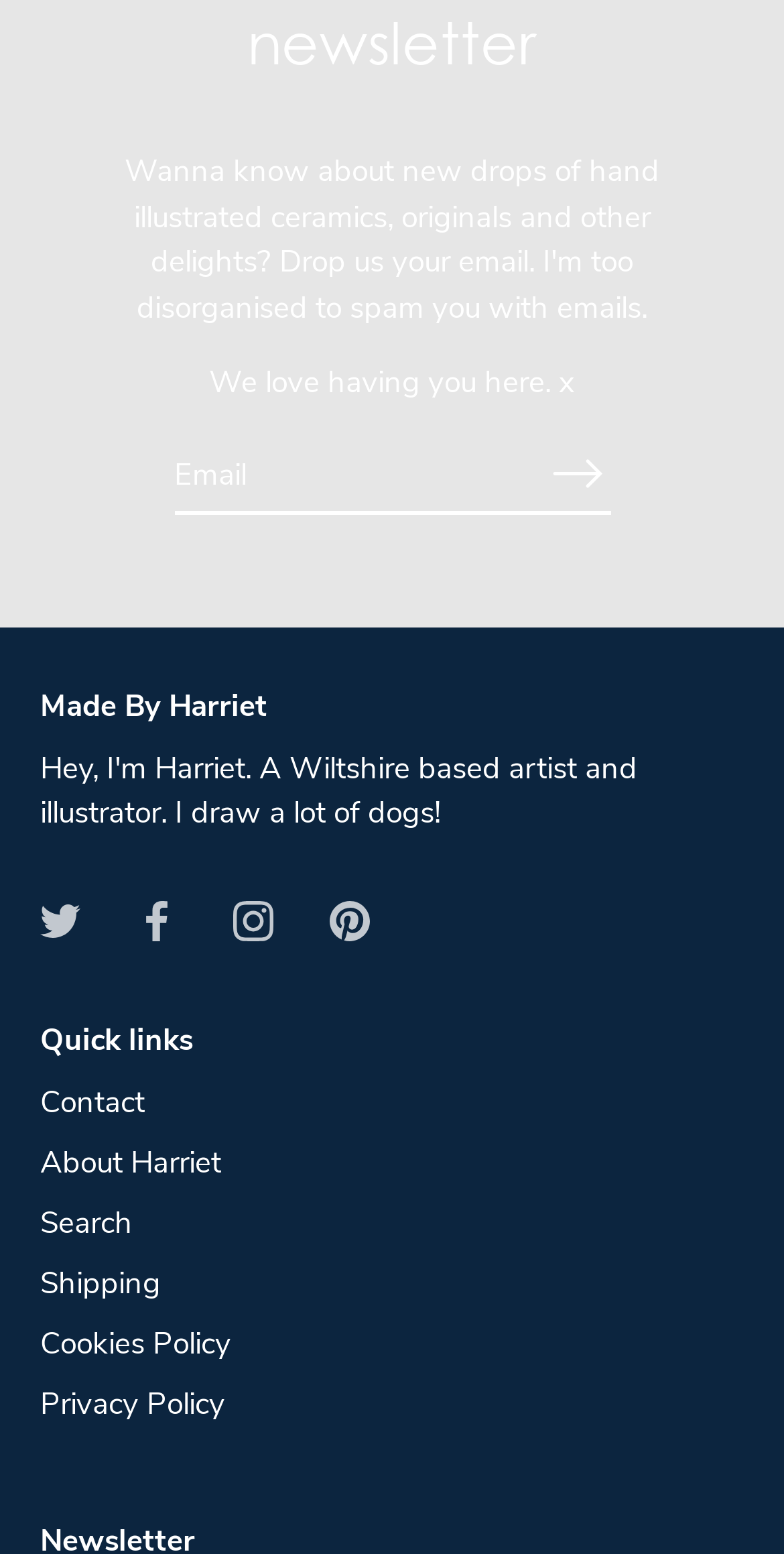Given the element description Search, identify the bounding box coordinates for the UI element on the webpage screenshot. The format should be (top-left x, top-left y, bottom-right x, bottom-right y), with values between 0 and 1.

[0.051, 0.774, 0.169, 0.8]